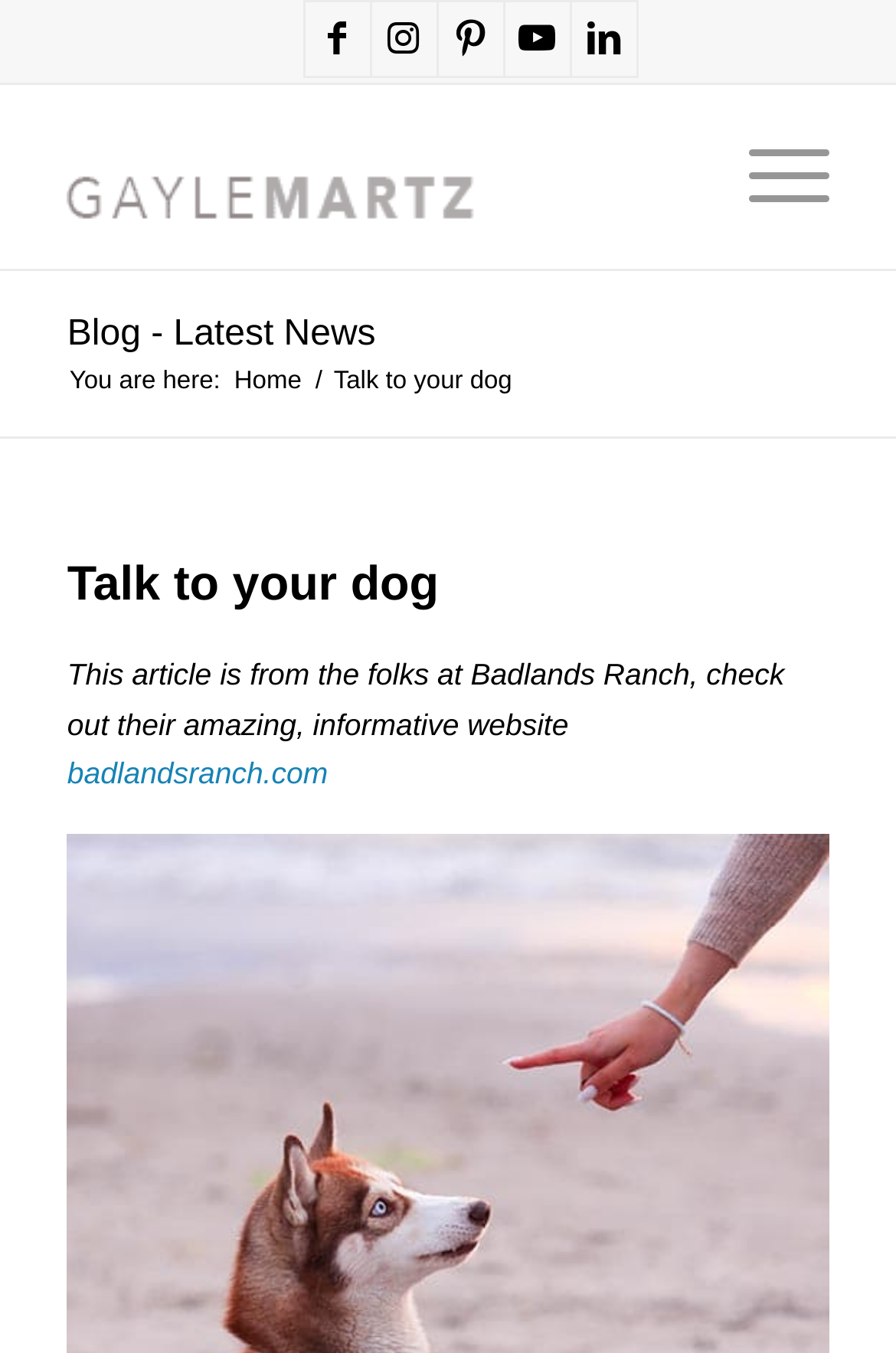What is the name of the author of the article?
Look at the webpage screenshot and answer the question with a detailed explanation.

I found the name 'Gayle Martz' in the logo image at the top of the webpage, which suggests that Gayle Martz is the author of the article.